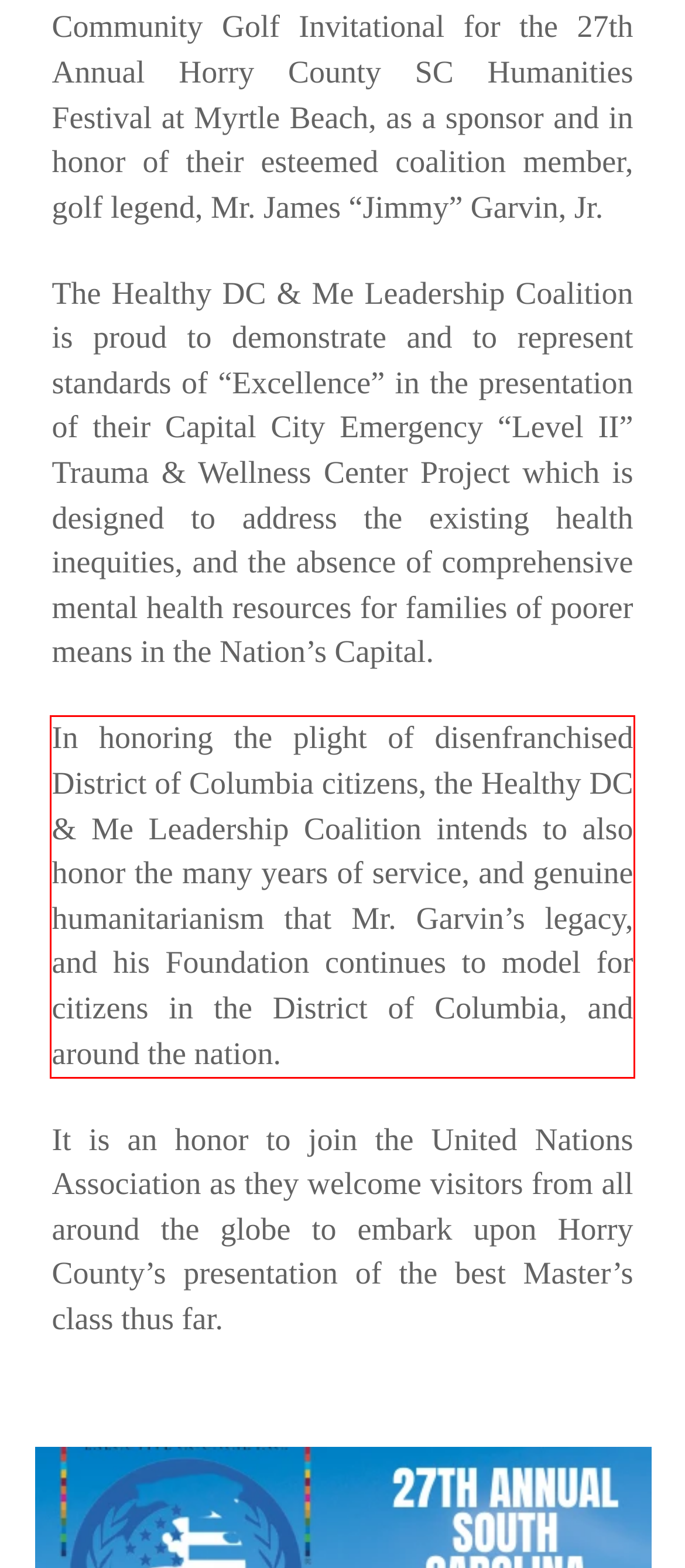Analyze the screenshot of a webpage where a red rectangle is bounding a UI element. Extract and generate the text content within this red bounding box.

In honoring the plight of disenfranchised District of Columbia citizens, the Healthy DC & Me Leadership Coalition intends to also honor the many years of service, and genuine humanitarianism that Mr. Garvin’s legacy, and his Foundation continues to model for citizens in the District of Columbia, and around the nation.